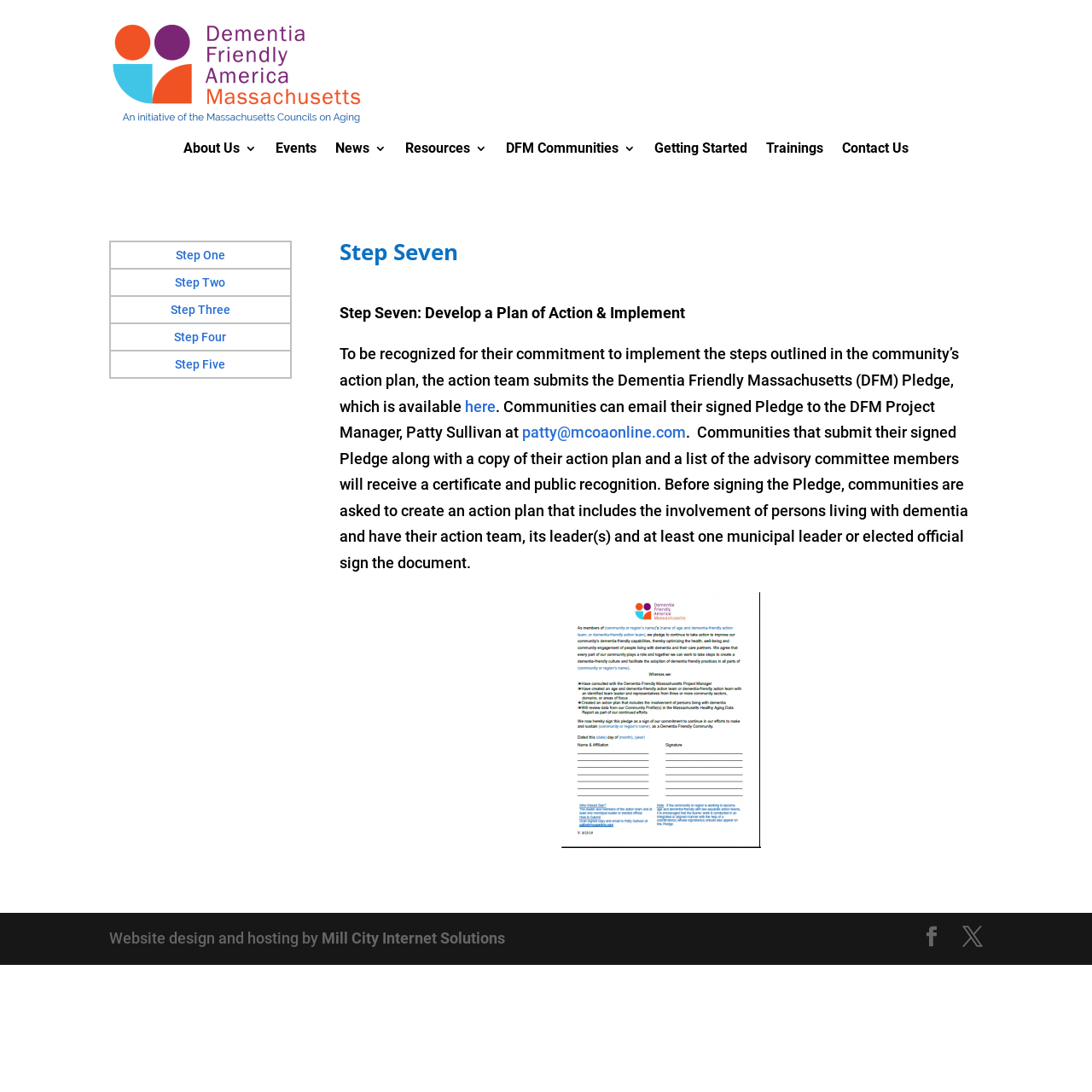Locate the bounding box coordinates of the region to be clicked to comply with the following instruction: "Go to 'Step One'". The coordinates must be four float numbers between 0 and 1, in the form [left, top, right, bottom].

[0.101, 0.221, 0.266, 0.246]